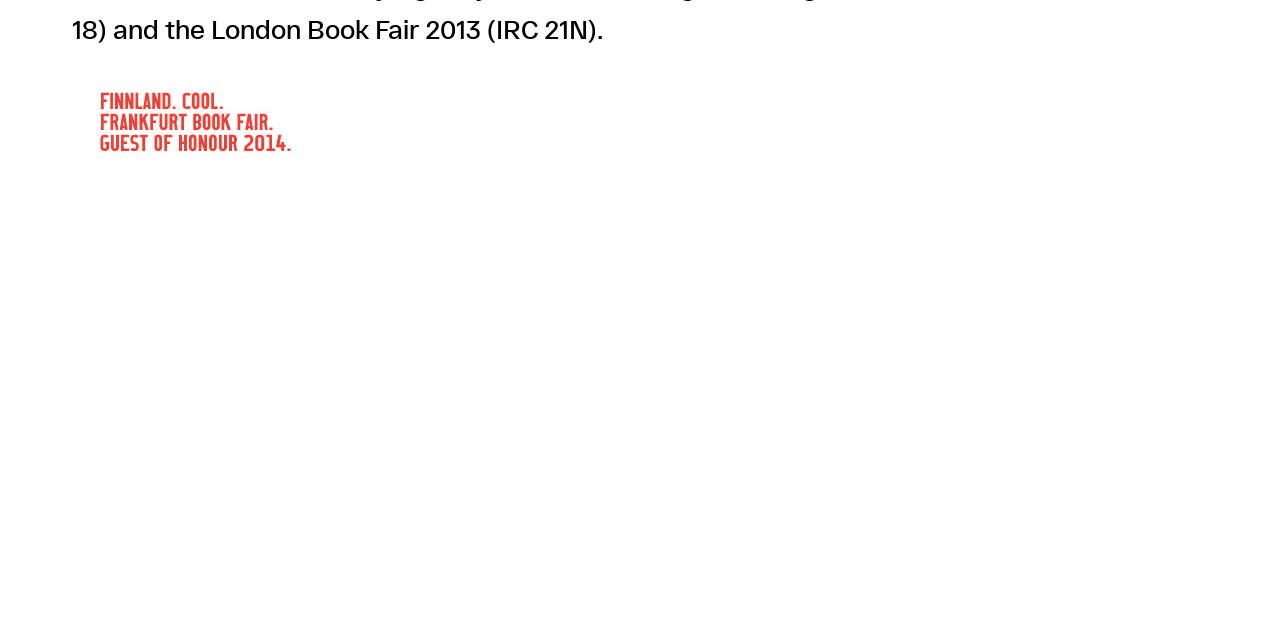Provide the bounding box for the UI element matching this description: "London Book Fair 2013".

[0.165, 0.021, 0.376, 0.07]